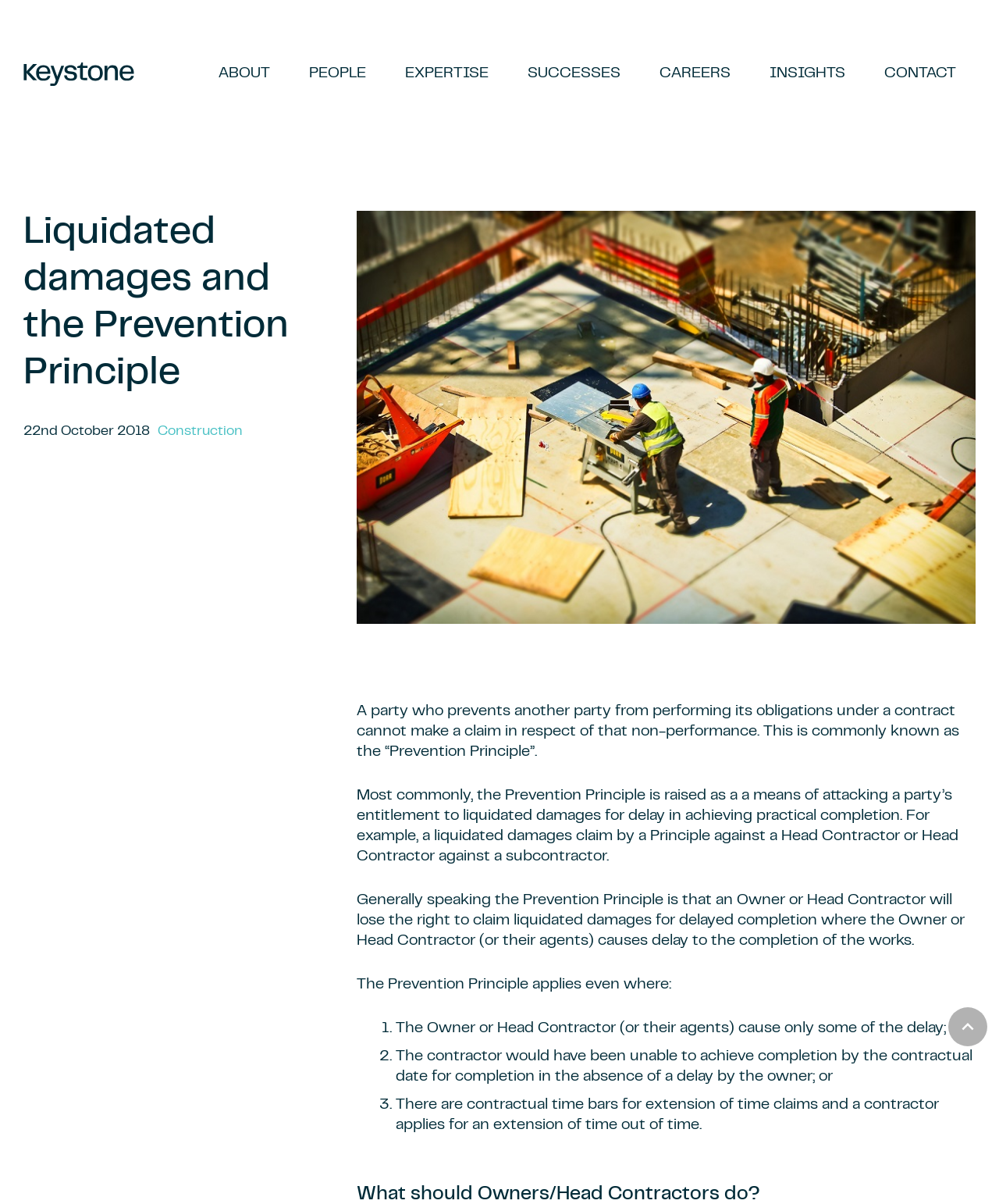Find the bounding box coordinates for the element described here: "keyboard_arrow_up".

[0.949, 0.837, 0.988, 0.869]